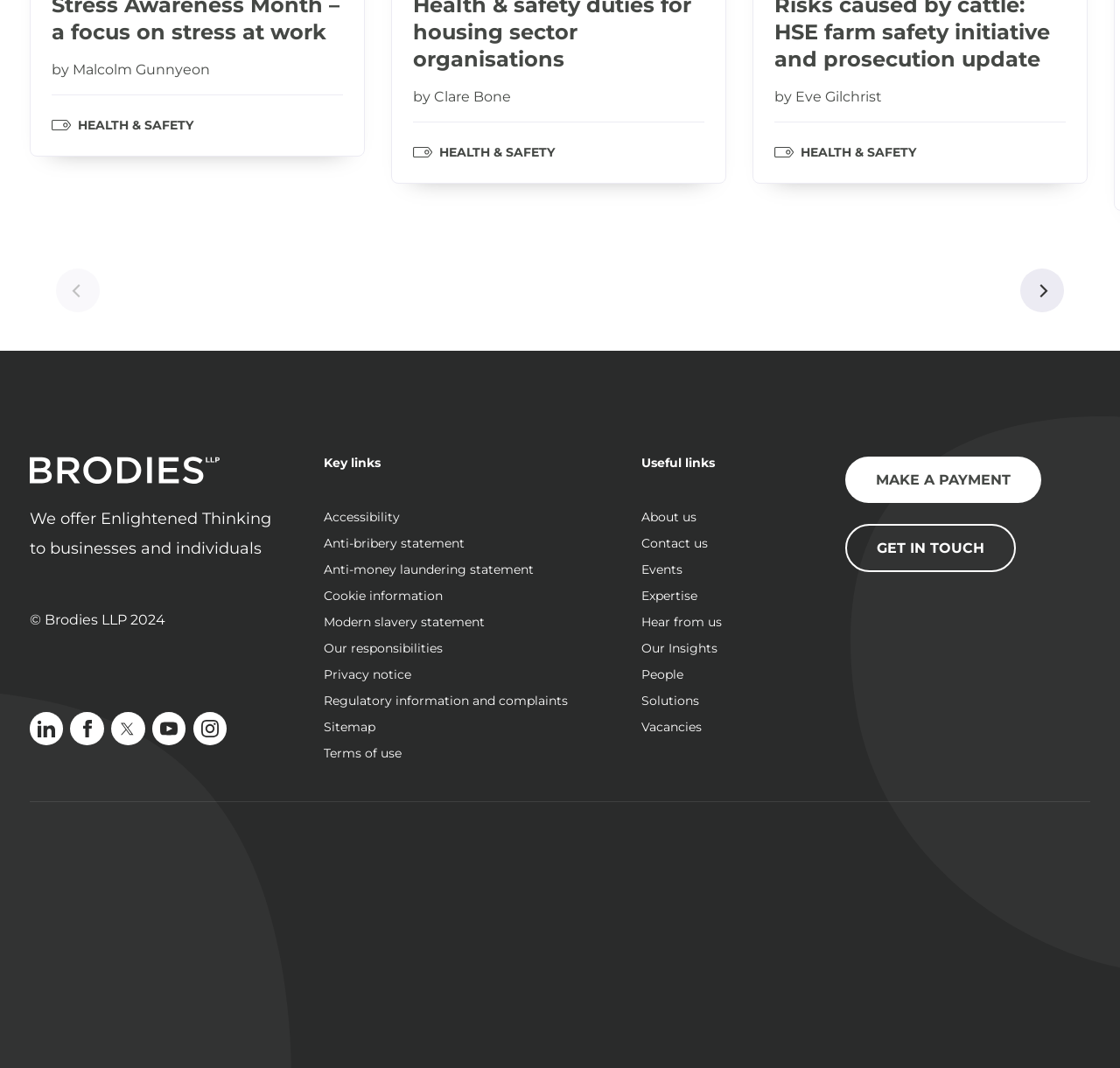Please indicate the bounding box coordinates for the clickable area to complete the following task: "Click the 'Previous' button". The coordinates should be specified as four float numbers between 0 and 1, i.e., [left, top, right, bottom].

[0.05, 0.252, 0.089, 0.293]